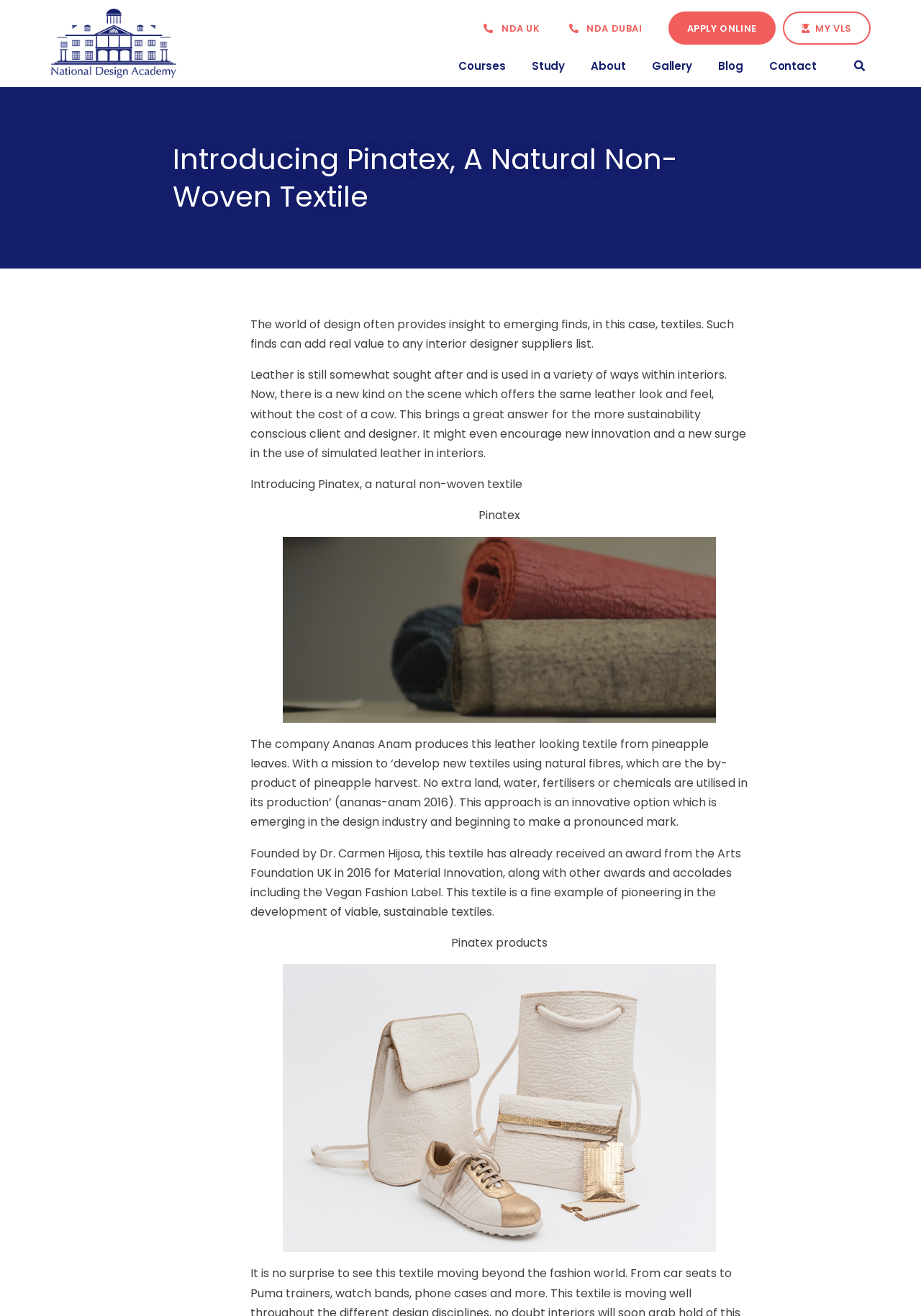Who founded Ananas Anam? Refer to the image and provide a one-word or short phrase answer.

Dr. Carmen Hijosa